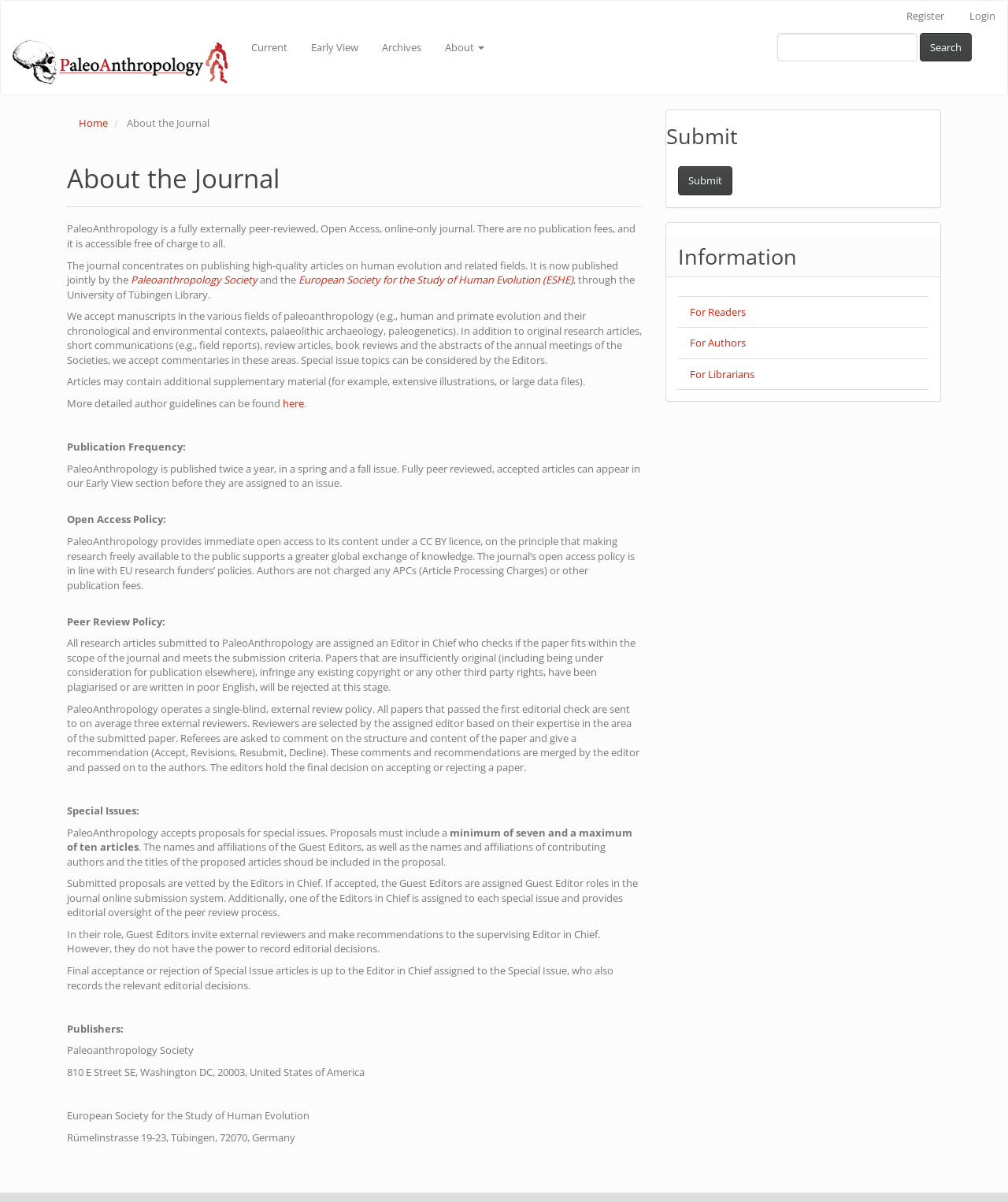Find the bounding box coordinates of the element you need to click on to perform this action: 'Click on the 'Register' link'. The coordinates should be represented by four float values between 0 and 1, in the format [left, top, right, bottom].

[0.888, 0.001, 0.948, 0.026]